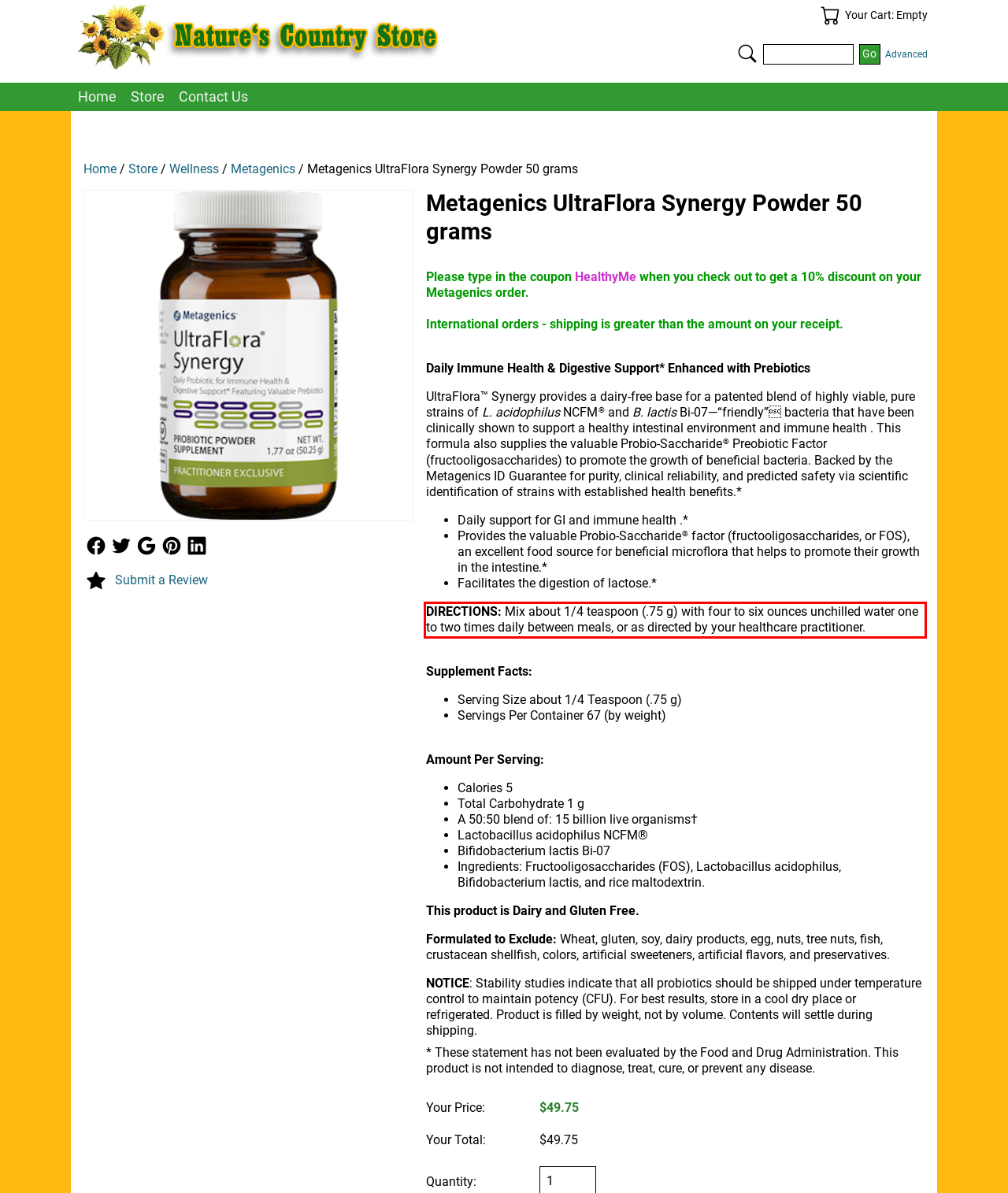Given the screenshot of the webpage, identify the red bounding box, and recognize the text content inside that red bounding box.

DIRECTIONS: Mix about 1/4 teaspoon (.75 g) with four to six ounces unchilled water one to two times daily between meals, or as directed by your healthcare practitioner.